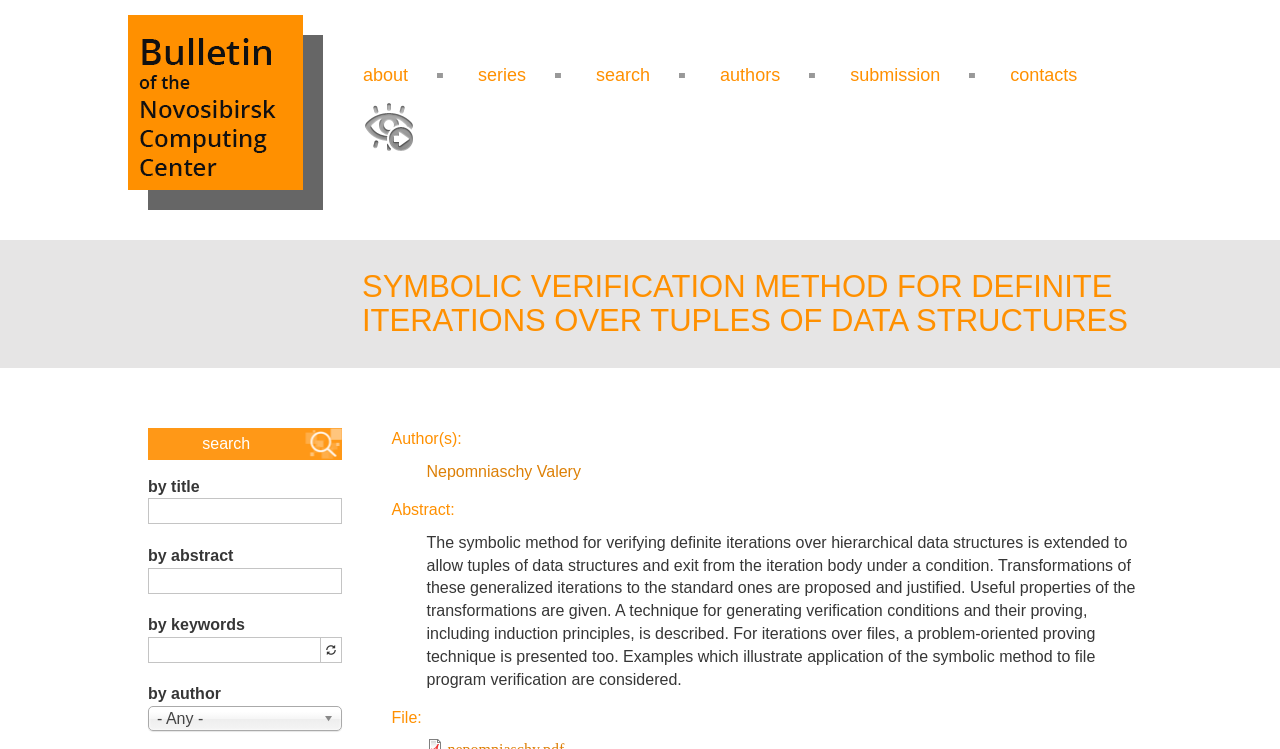How many links are available in the main menu?
Please provide a single word or phrase based on the screenshot.

6